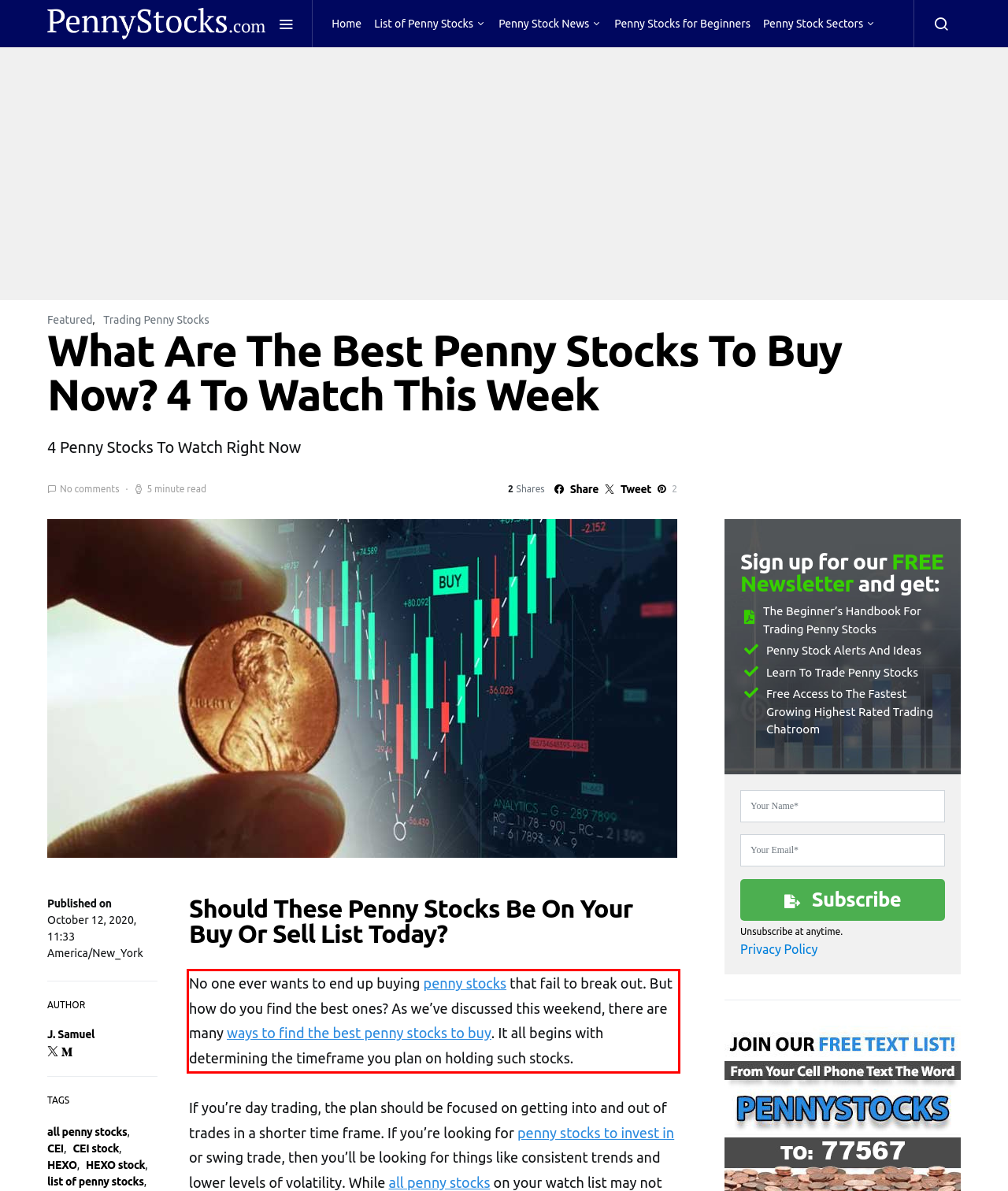You have a screenshot of a webpage with a red bounding box. Identify and extract the text content located inside the red bounding box.

No one ever wants to end up buying penny stocks that fail to break out. But how do you find the best ones? As we’ve discussed this weekend, there are many ways to find the best penny stocks to buy. It all begins with determining the timeframe you plan on holding such stocks.